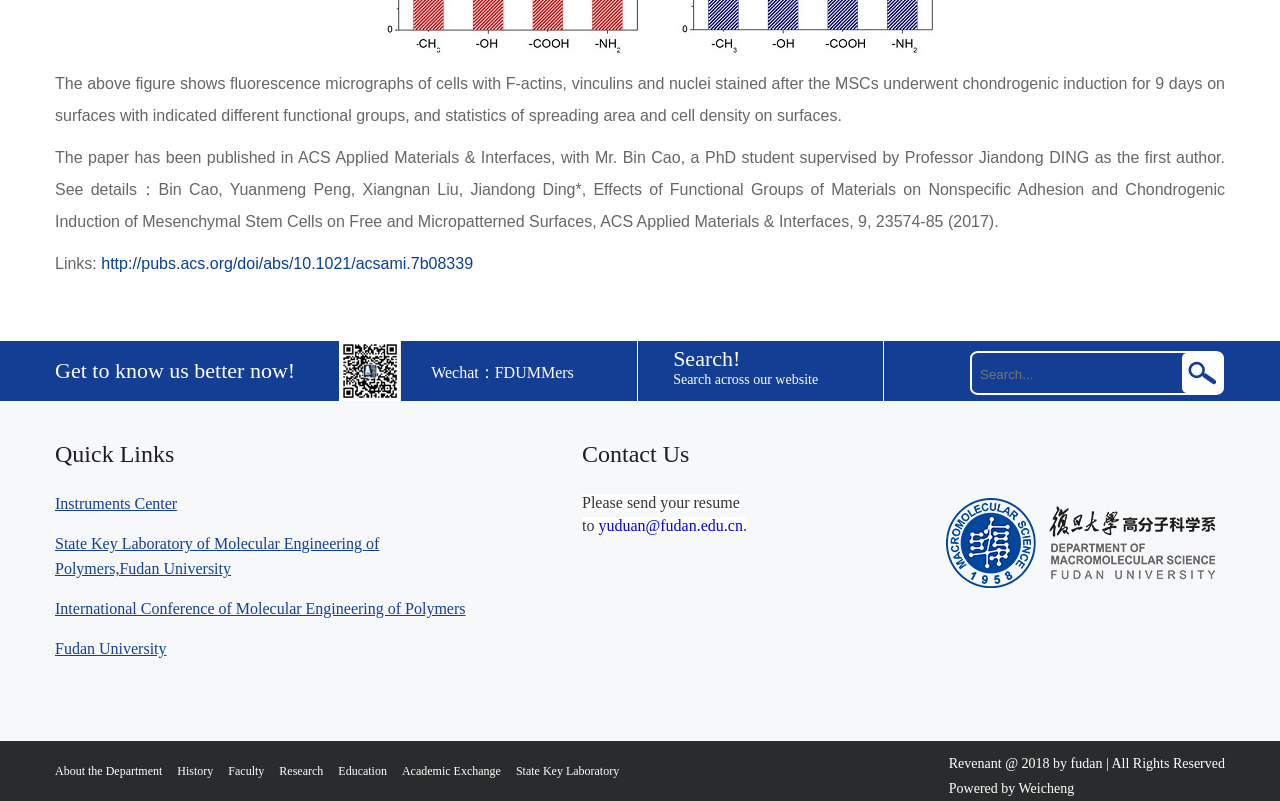Locate and provide the bounding box coordinates for the HTML element that matches this description: "Fudan University".

[0.043, 0.794, 0.379, 0.825]